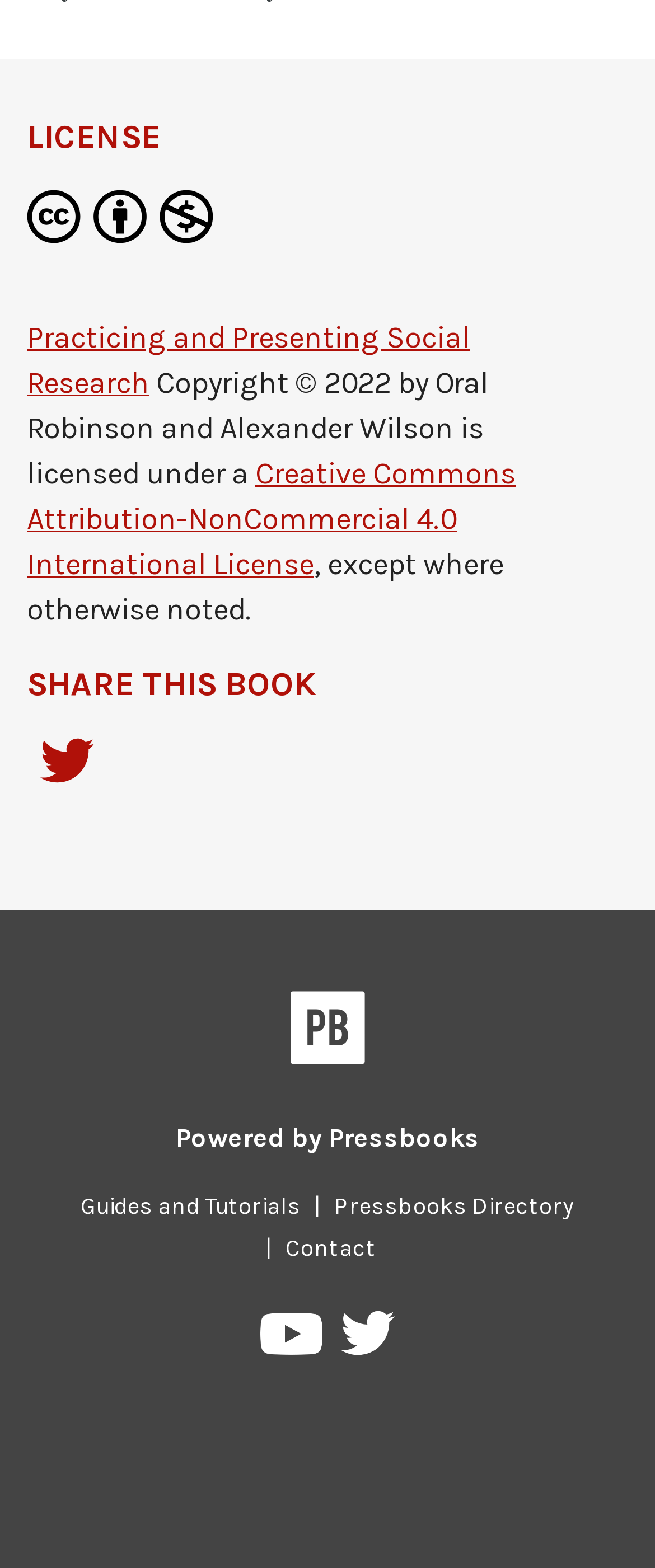Locate the coordinates of the bounding box for the clickable region that fulfills this instruction: "Share on Twitter".

[0.041, 0.47, 0.164, 0.512]